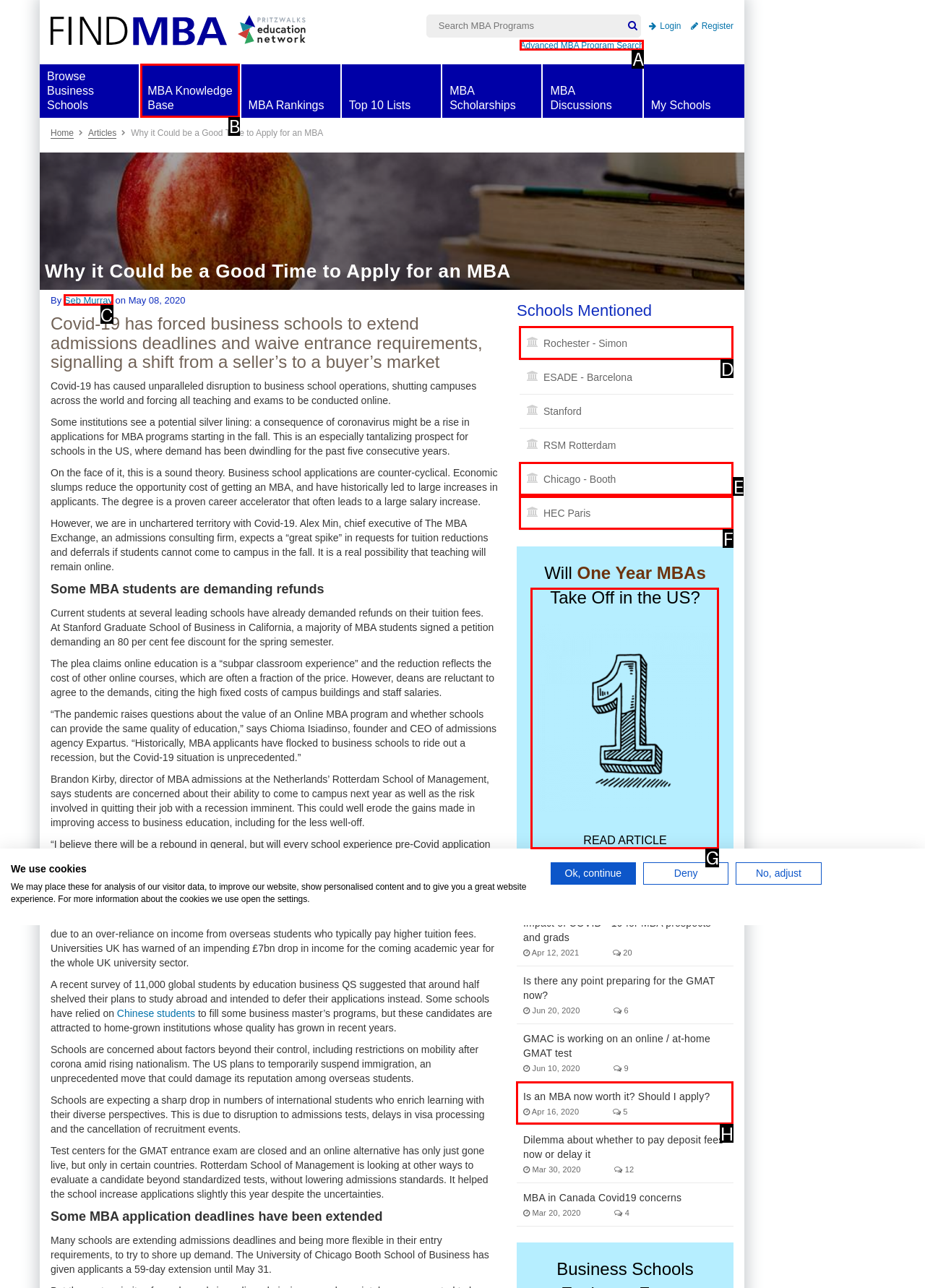Which lettered option should be clicked to perform the following task: Visit the 'Enrollees' page
Respond with the letter of the appropriate option.

None